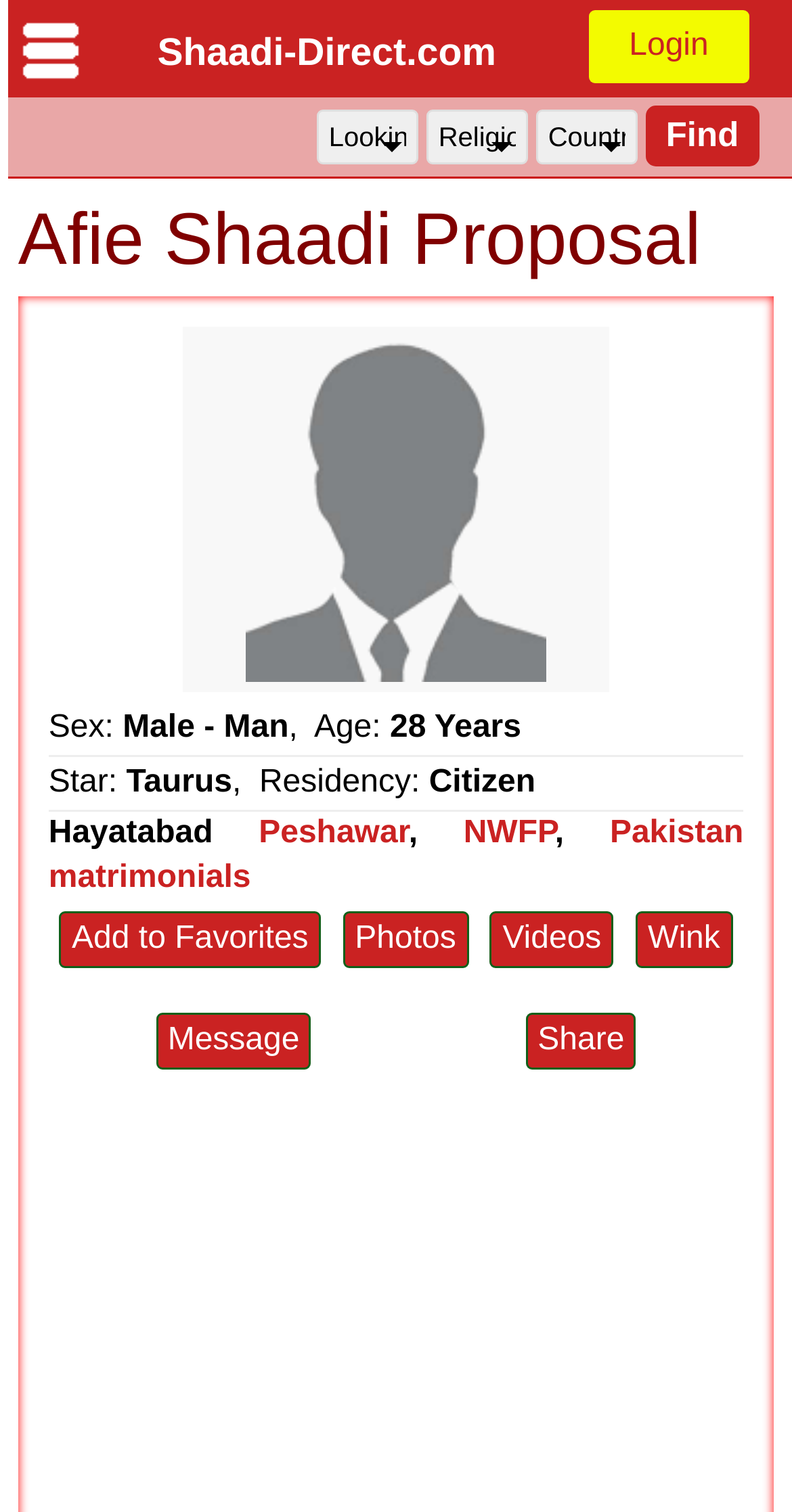Identify the bounding box coordinates necessary to click and complete the given instruction: "Login to the website".

[0.794, 0.019, 0.895, 0.042]